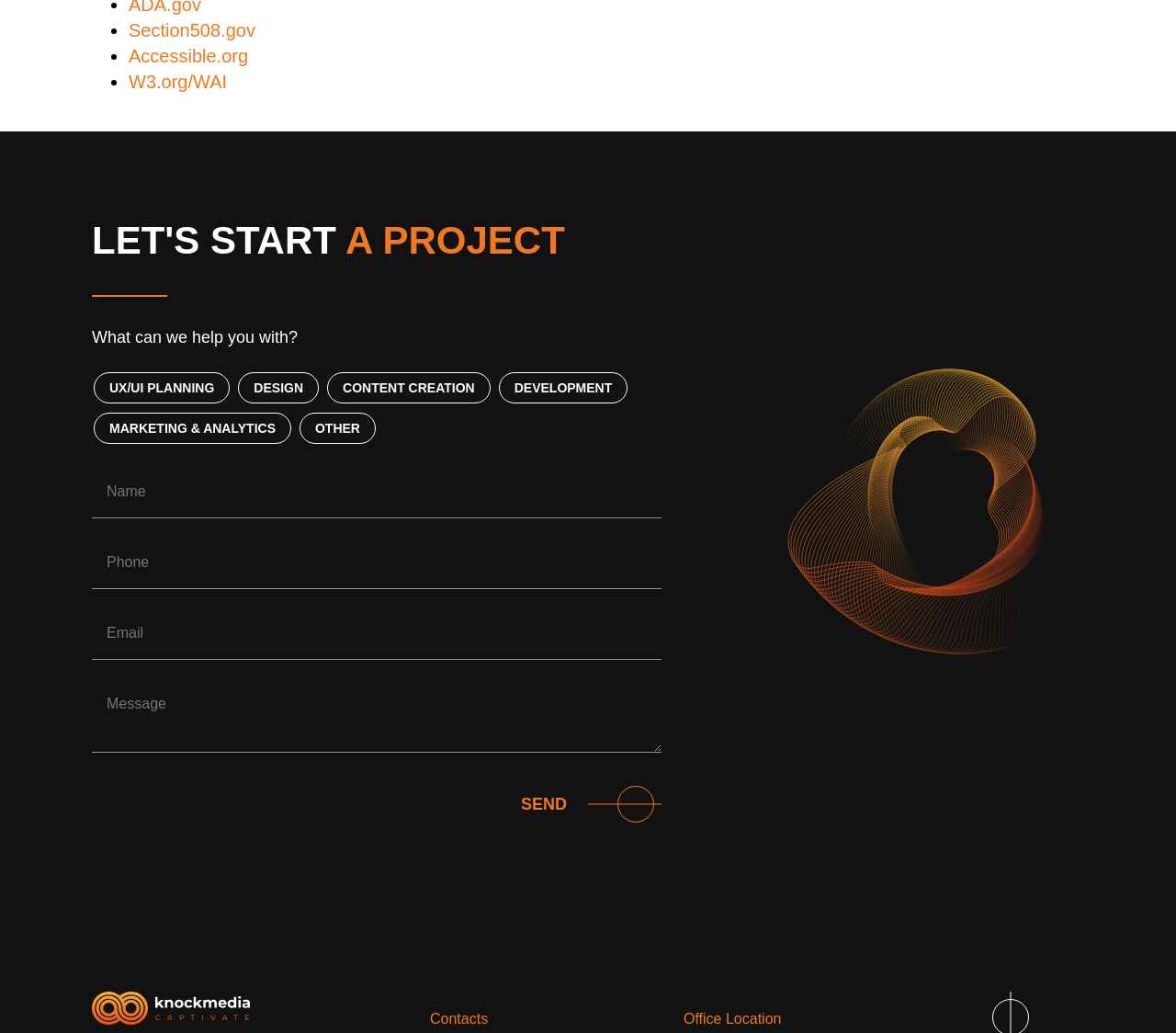Kindly determine the bounding box coordinates of the area that needs to be clicked to fulfill this instruction: "Click on the 'KnockMedia logo' link".

[0.078, 0.979, 0.212, 0.995]